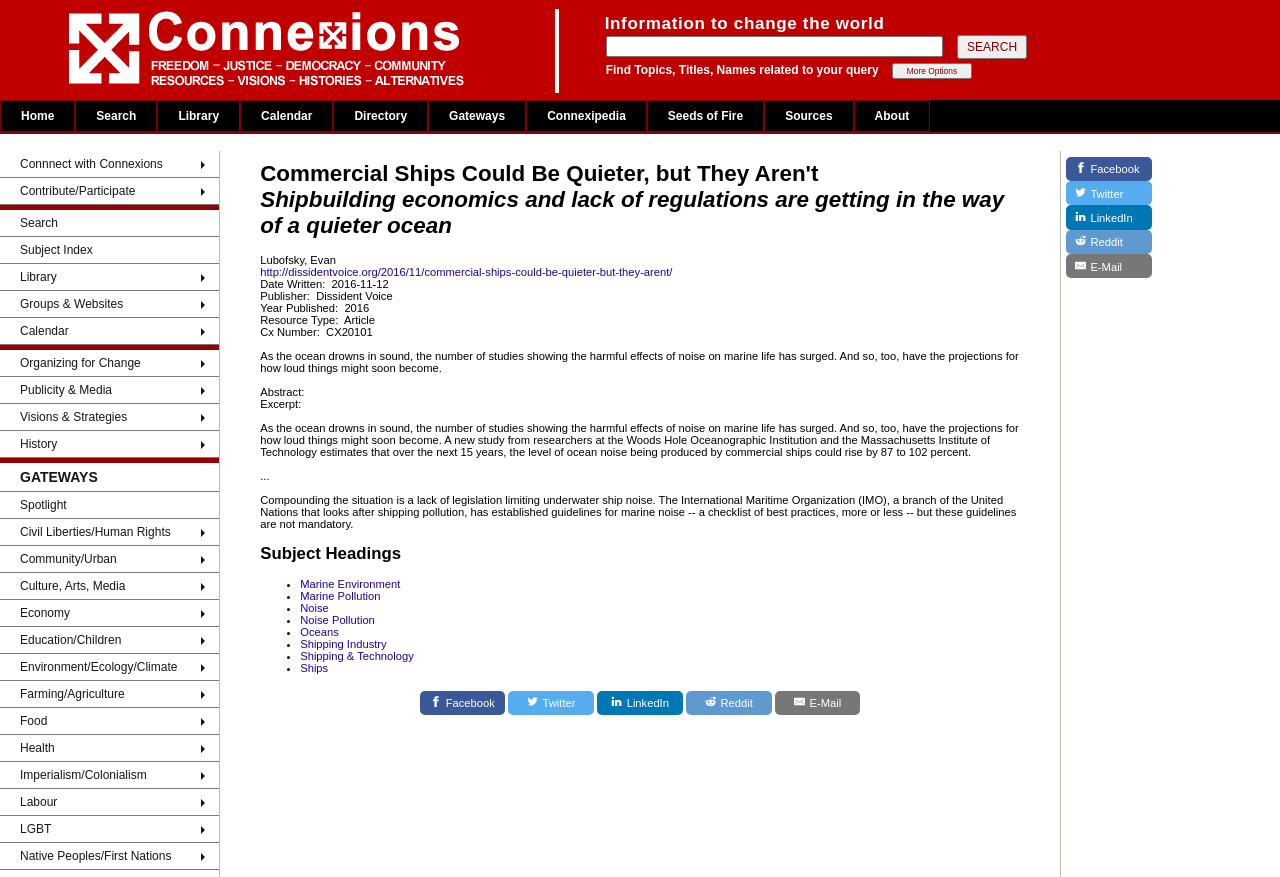Please identify the bounding box coordinates of the area that needs to be clicked to fulfill the following instruction: "Click on 'RELIGIOUS ORIGINS OF HALLOWEEN'."

None